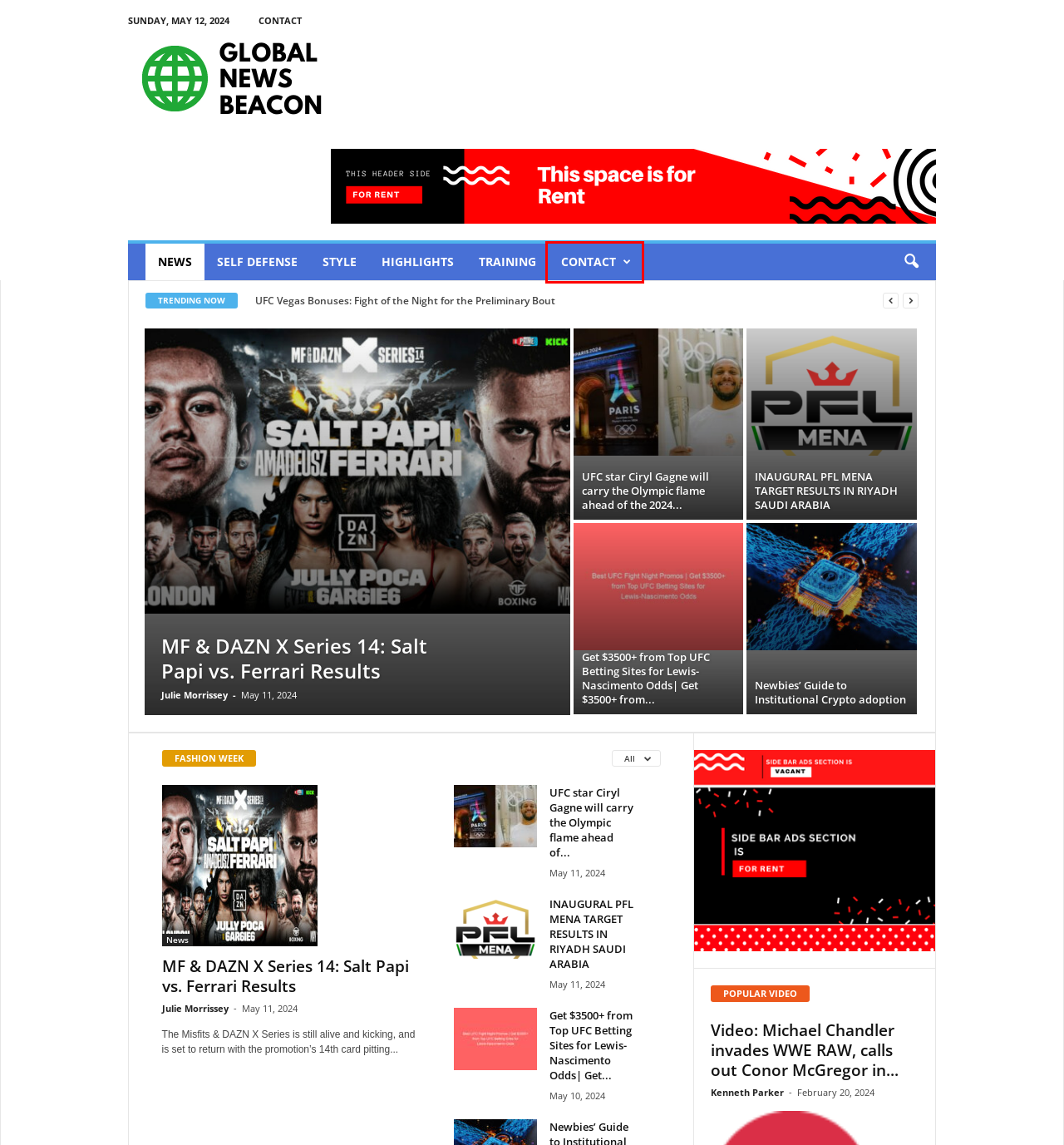You have received a screenshot of a webpage with a red bounding box indicating a UI element. Please determine the most fitting webpage description that matches the new webpage after clicking on the indicated element. The choices are:
A. MF & DAZN X Series 14: Salt Papi vs. Ferrari Results | Martial Arts Feeds
B. Naoya Inoue dominates Luis Nery by six rounds in the demolition of The Dome | Martial Arts Feeds
C. Contact | Martial Arts Feeds
D. Julie Morrissey | Martial Arts Feeds
E. Kenneth Parker | Martial Arts Feeds
F. News | Martial Arts Feeds
G. UFC Vegas Bonuses: Fight of the Night for the Preliminary Bout | Martial Arts Feeds
H. INAUGURAL PFL MENA TARGET RESULTS IN RIYADH SAUDI ARABIA | Martial Arts Feeds

C